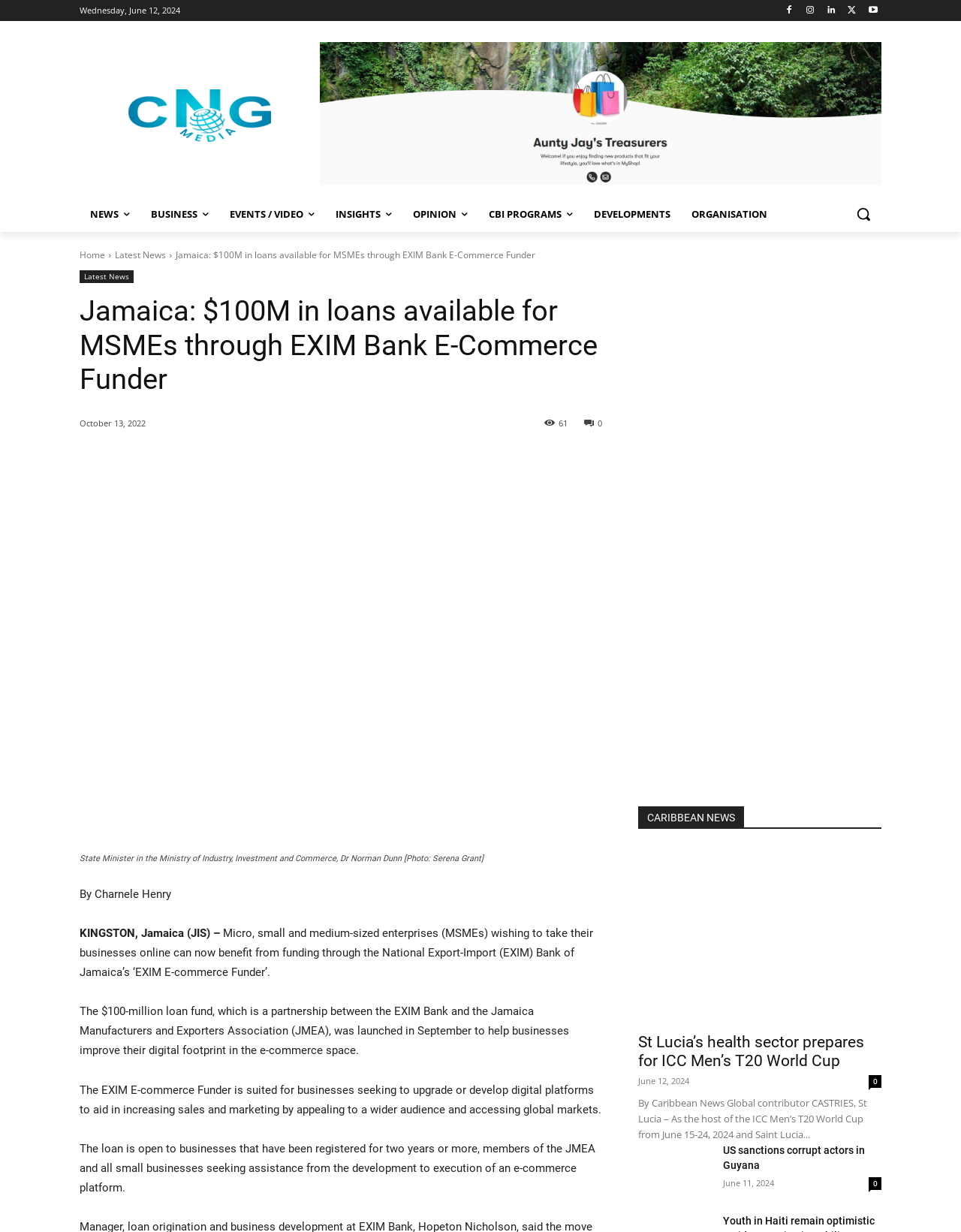Locate the bounding box coordinates of the element that needs to be clicked to carry out the instruction: "Read the latest news". The coordinates should be given as four float numbers ranging from 0 to 1, i.e., [left, top, right, bottom].

[0.12, 0.202, 0.173, 0.212]